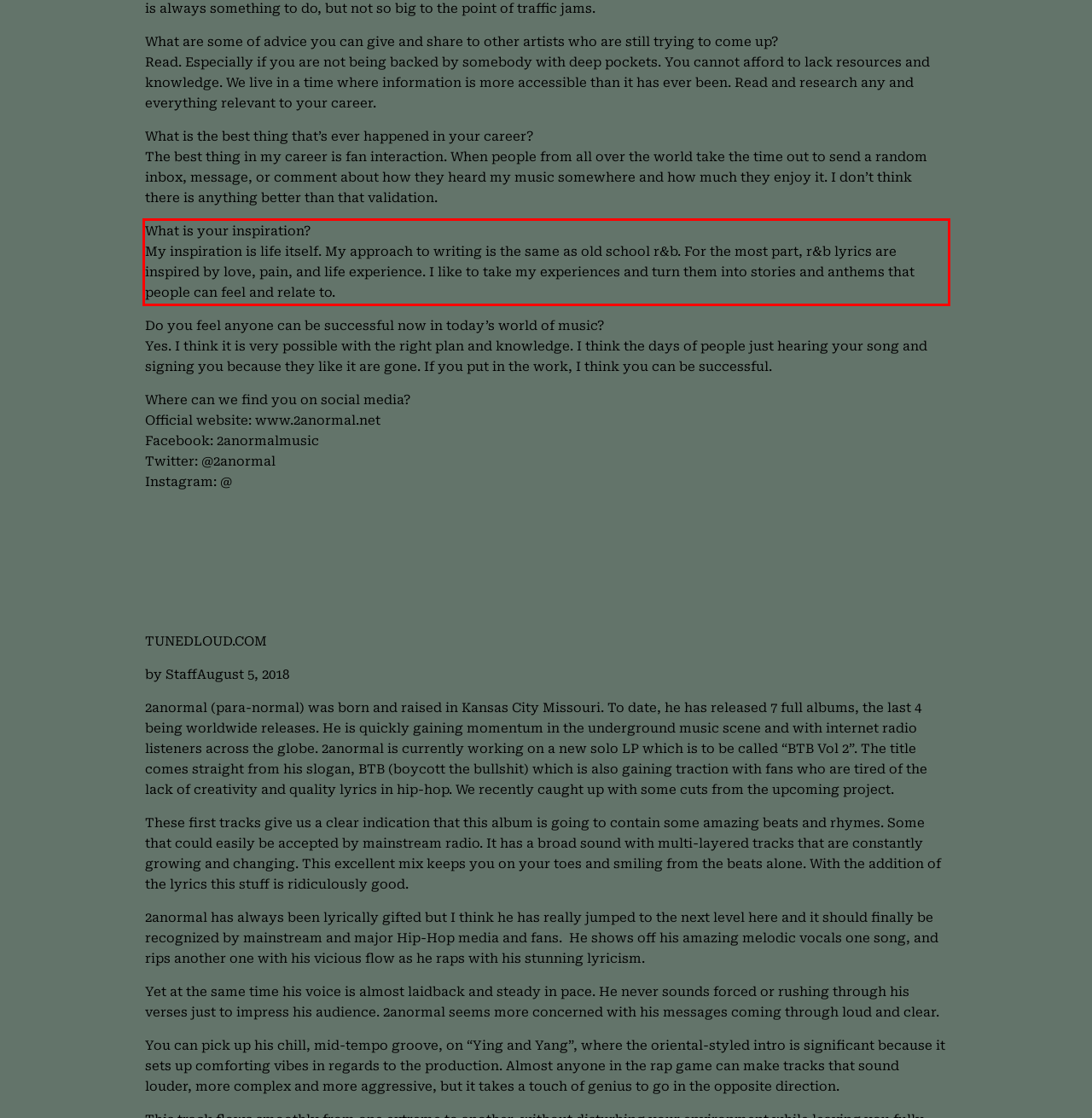Look at the screenshot of the webpage, locate the red rectangle bounding box, and generate the text content that it contains.

What is your inspiration? My inspiration is life itself. My approach to writing is the same as old school r&b. For the most part, r&b lyrics are inspired by love, pain, and life experience. I like to take my experiences and turn them into stories and anthems that people can feel and relate to.